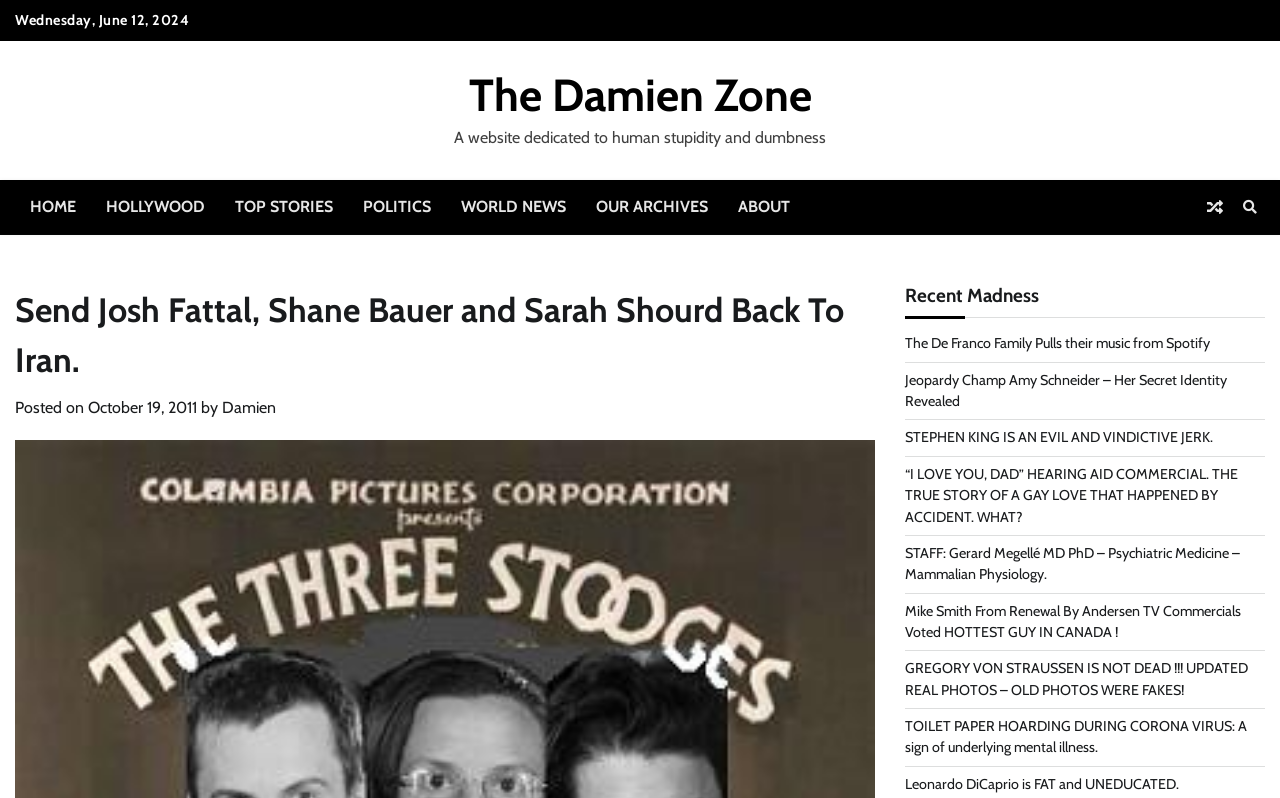Please give a concise answer to this question using a single word or phrase: 
How many links are there in the 'Recent Madness' section?

8